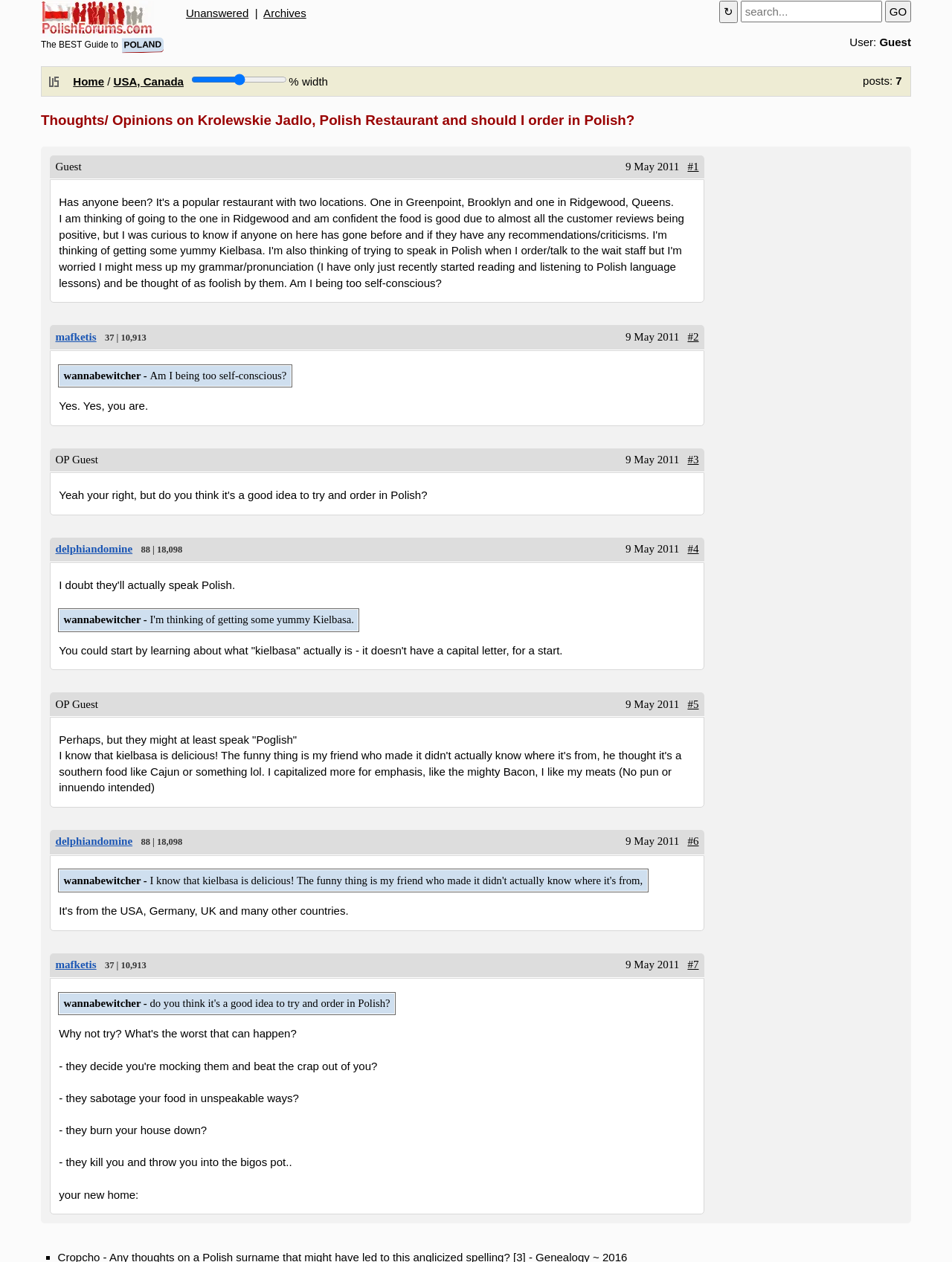Determine the bounding box coordinates of the section I need to click to execute the following instruction: "Read the first post". Provide the coordinates as four float numbers between 0 and 1, i.e., [left, top, right, bottom].

[0.052, 0.123, 0.74, 0.24]